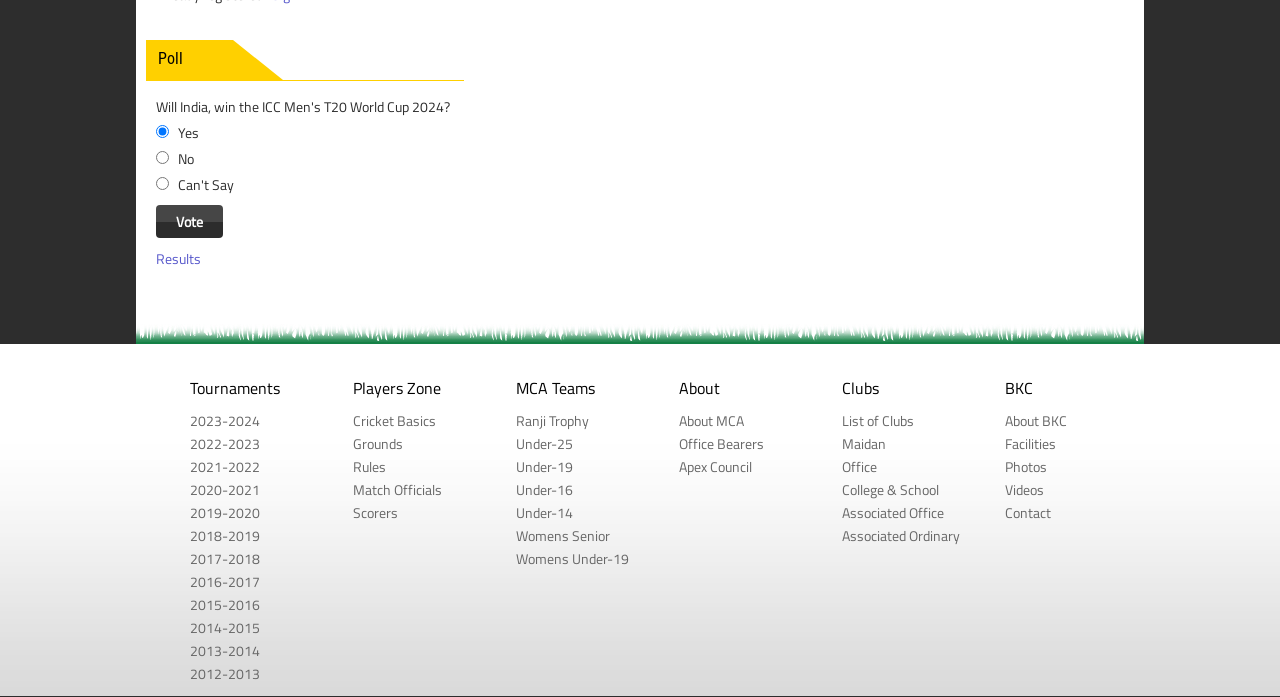Identify the bounding box coordinates of the HTML element based on this description: "Cricket Basics".

[0.276, 0.588, 0.341, 0.618]